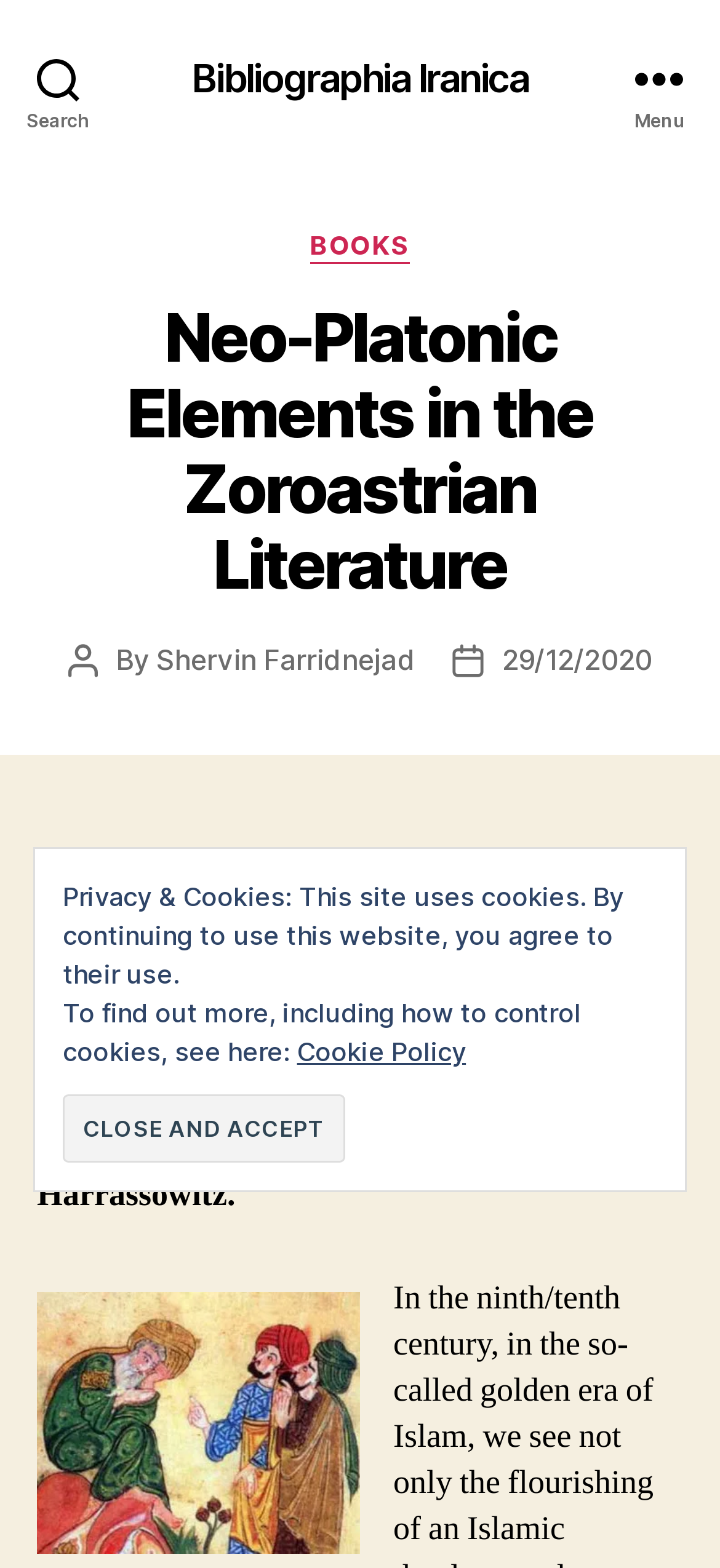Find the bounding box of the web element that fits this description: "Search".

[0.0, 0.0, 0.162, 0.099]